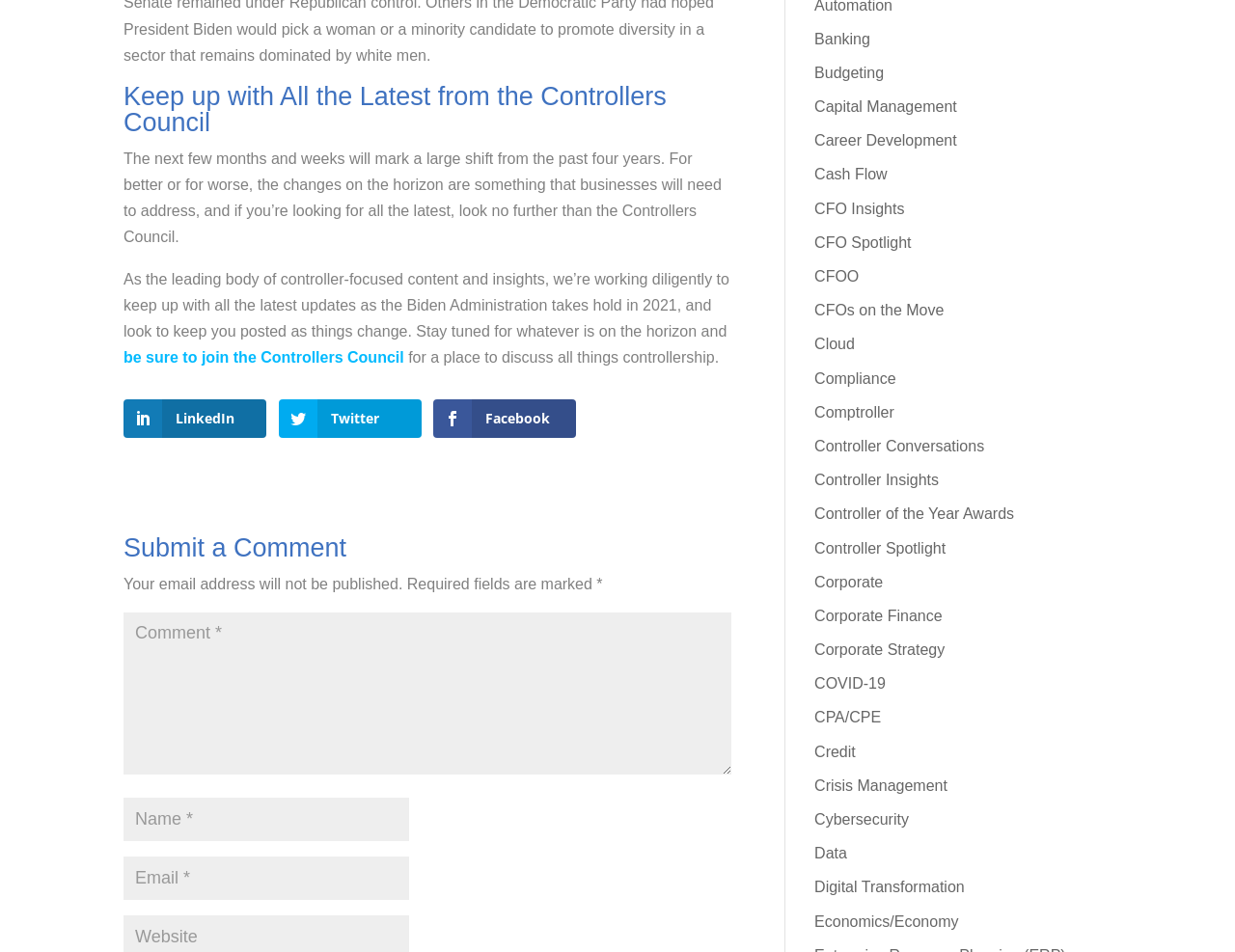Carefully examine the image and provide an in-depth answer to the question: What topics are covered on this webpage?

The webpage has a list of links to various topics, including banking, budgeting, capital management, career development, and many others, indicating that it covers a wide range of finance-related topics.